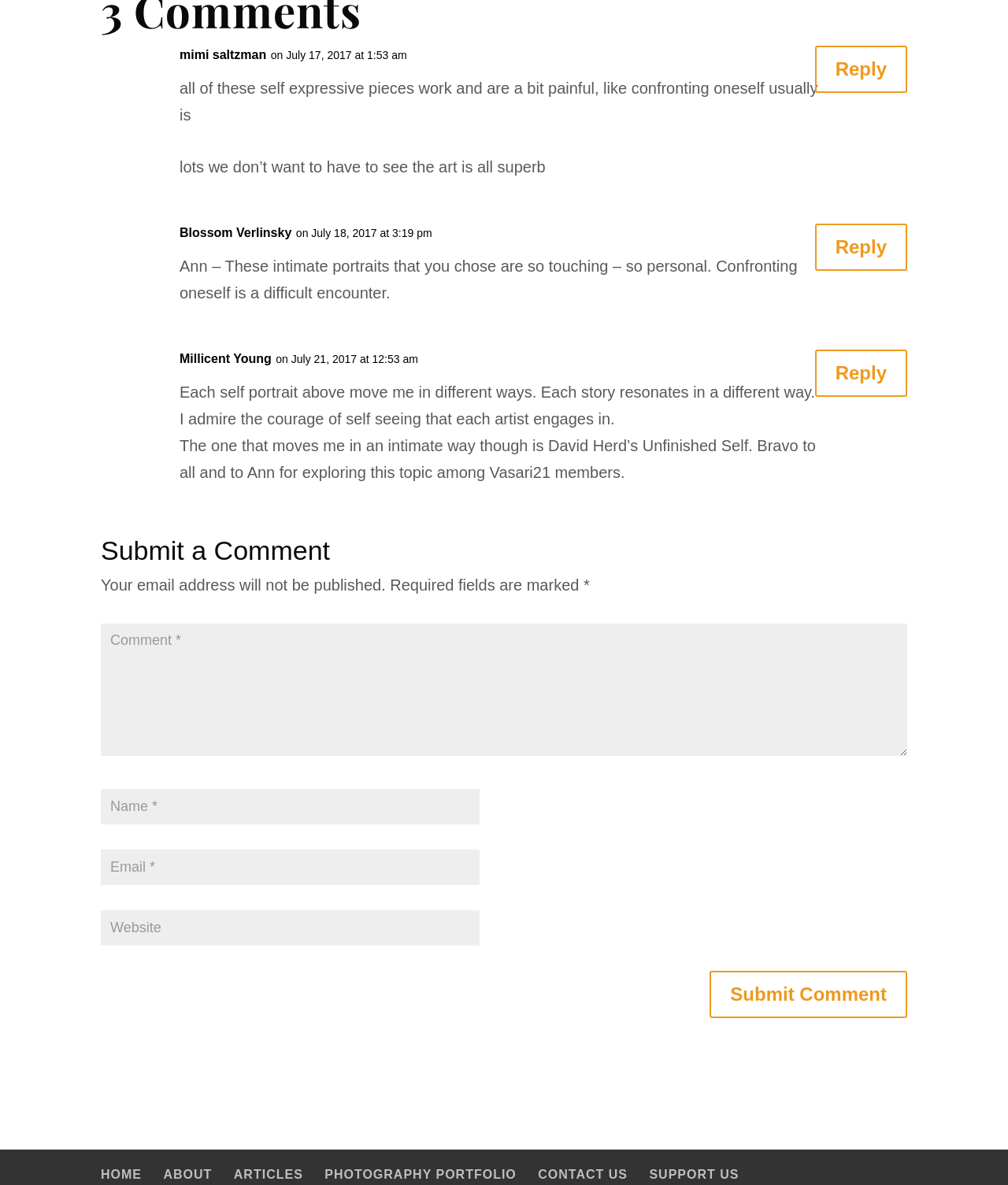Provide your answer in one word or a succinct phrase for the question: 
What is the position of the 'Submit Comment' button?

Bottom right